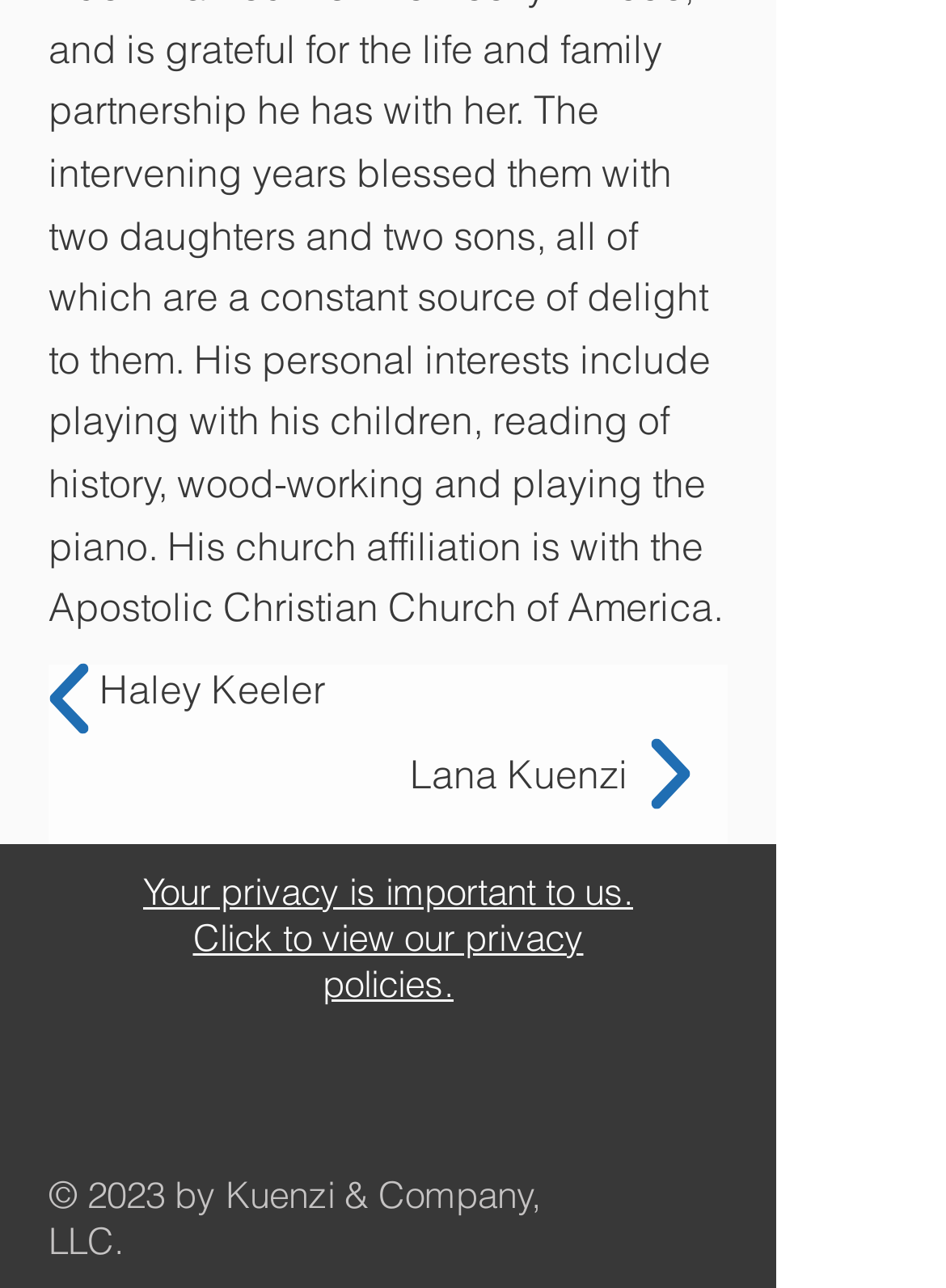What is the name of the second person listed?
Look at the image and construct a detailed response to the question.

I looked at the list of links at the top of the webpage and found the second person listed, which is 'Lana Kuenzi'.